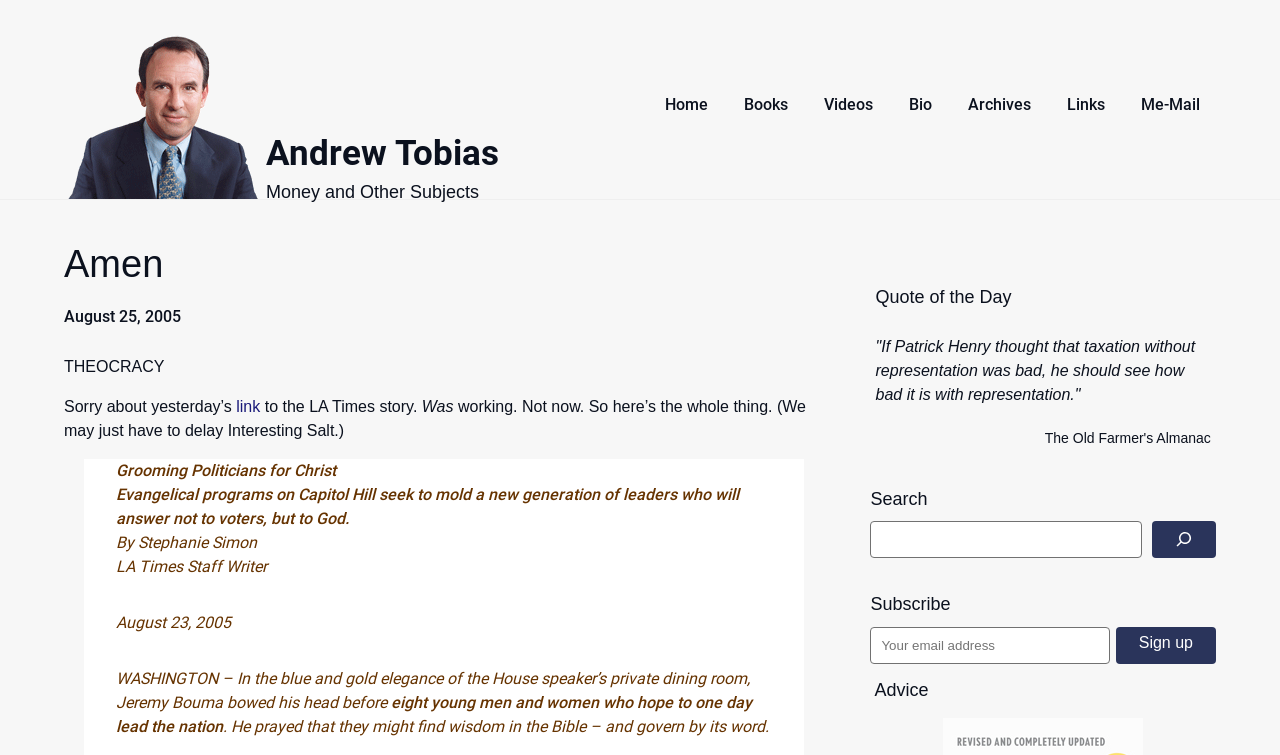Please find the bounding box coordinates of the element that must be clicked to perform the given instruction: "Click on the 'Home' link". The coordinates should be four float numbers from 0 to 1, i.e., [left, top, right, bottom].

[0.507, 0.094, 0.566, 0.185]